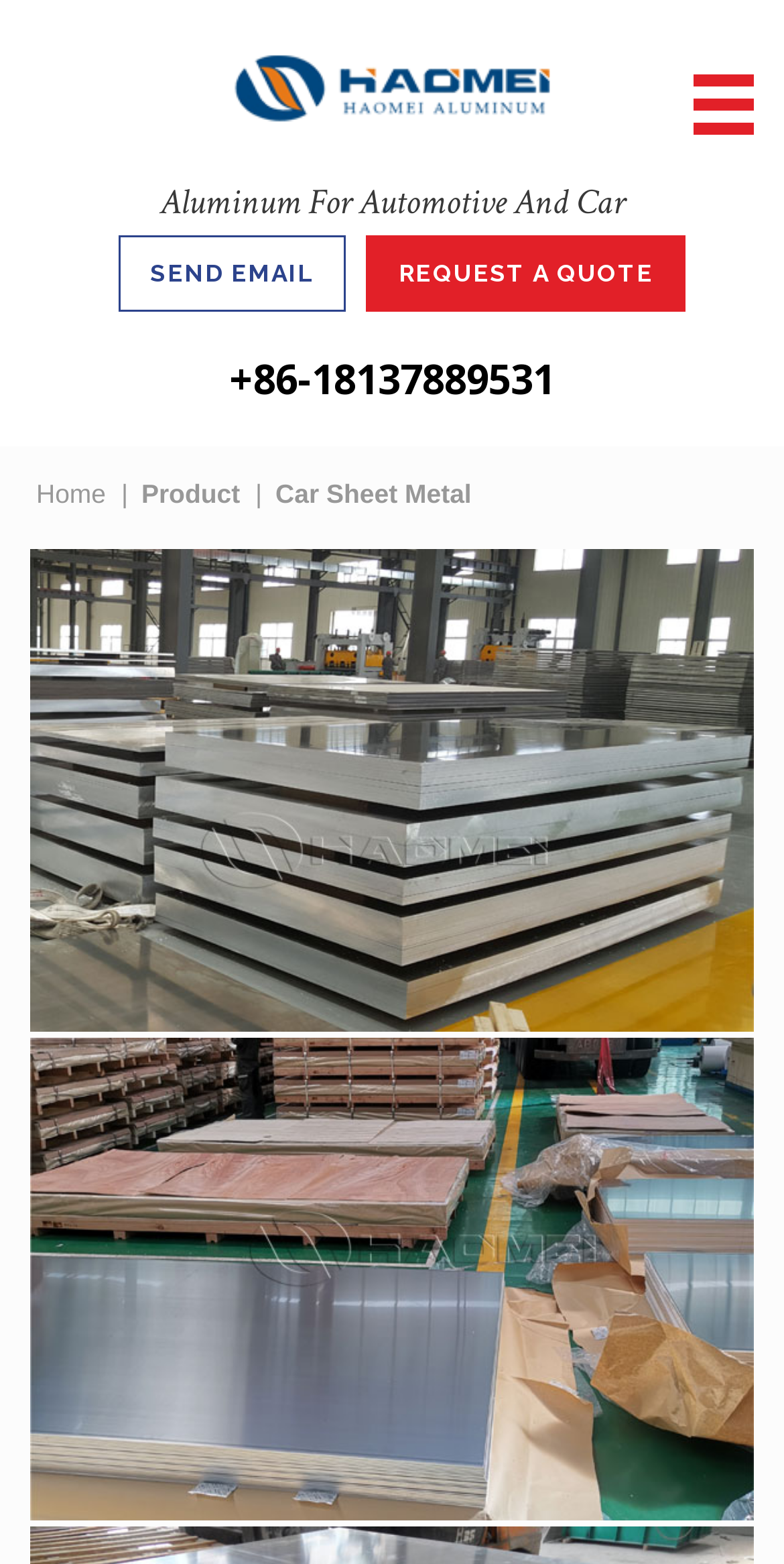Please provide a comprehensive response to the question based on the details in the image: How many navigation menu items are there?

I found three navigation menu items: 'Home', 'Product', and 'Car Sheet Metal', which are all links on the webpage.